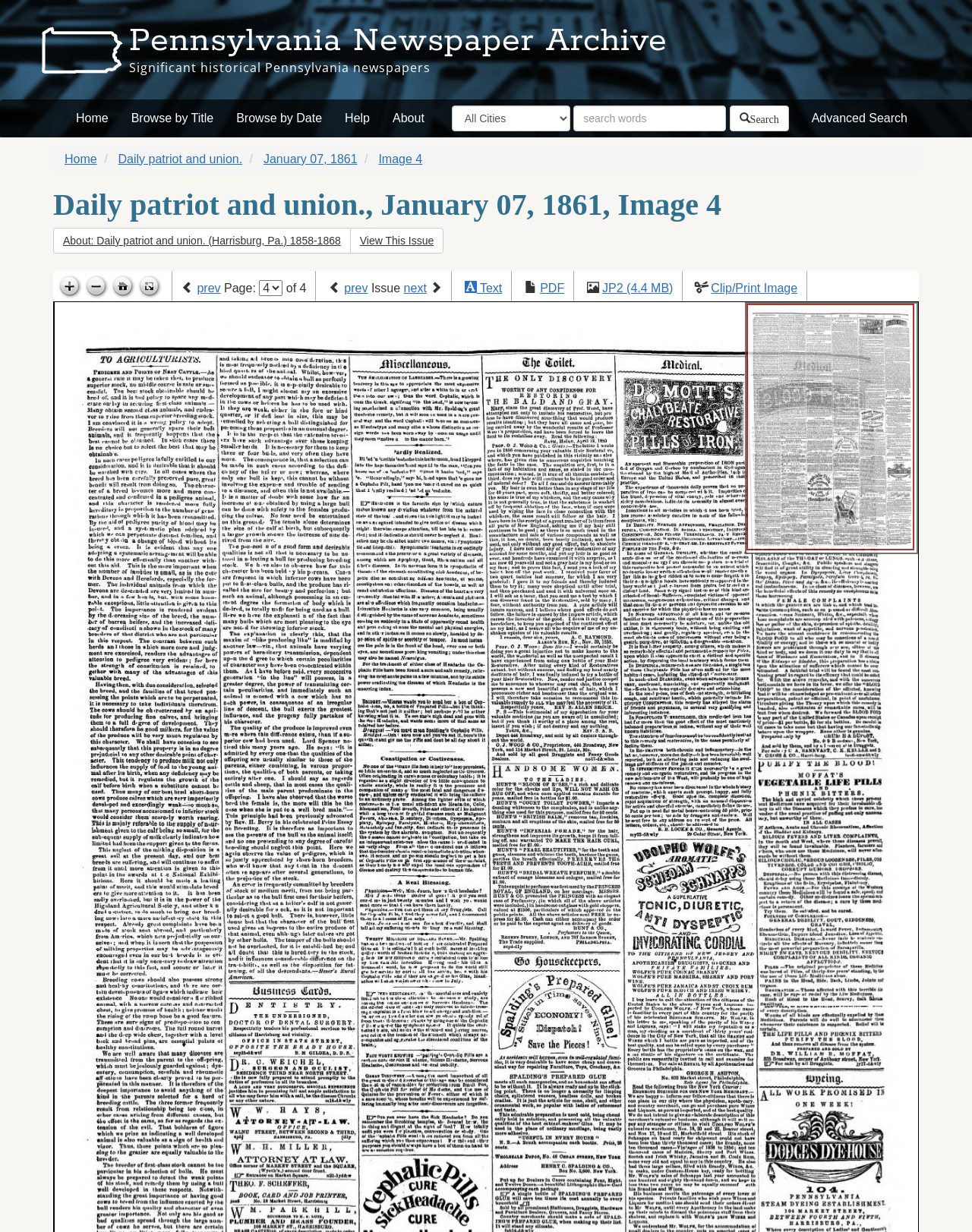Present a detailed account of what is displayed on the webpage.

This webpage is an interactive archive of historically significant periodicals from Pennsylvania. At the top, there is a heading that reads "Pennsylvania Newspaper Archive" followed by a brief description "Significant historical Pennsylvania newspapers". Below this, there are five links: "Home", "Browse by Title", "Browse by Date", "Help", and "About", which are aligned horizontally. 

To the right of these links, there is a search bar with a combobox to select a city and a textbox to enter search words. A button is located to the right of the search bar. 

Below the search bar, there are five more links: "Home", "Daily patriot and union.", "January 07, 1861", "Image 4", which are aligned horizontally. 

Under these links, there is a heading that reads "Daily patriot and union., January 07, 1861, Image 4". Below this heading, there are two buttons: "About: Daily patriot and union. (Harrisburg, Pa.) 1858-1868" and "View This Issue". 

On the left side of the page, there are four icons: "Zoom in", "Zoom out", "Go home", and "Toggle full page", each with a corresponding image. 

In the middle of the page, there are navigation links to move between pages, including "prev", "Page:", a combobox to select a page, "of 4", and "next". There are also links to view the issue in different formats, such as "Text", "PDF", "JP2 (4.4 MB)", and "Clip/Print Image". 

Finally, at the bottom of the page, there is a large canvas that displays the newspaper image.